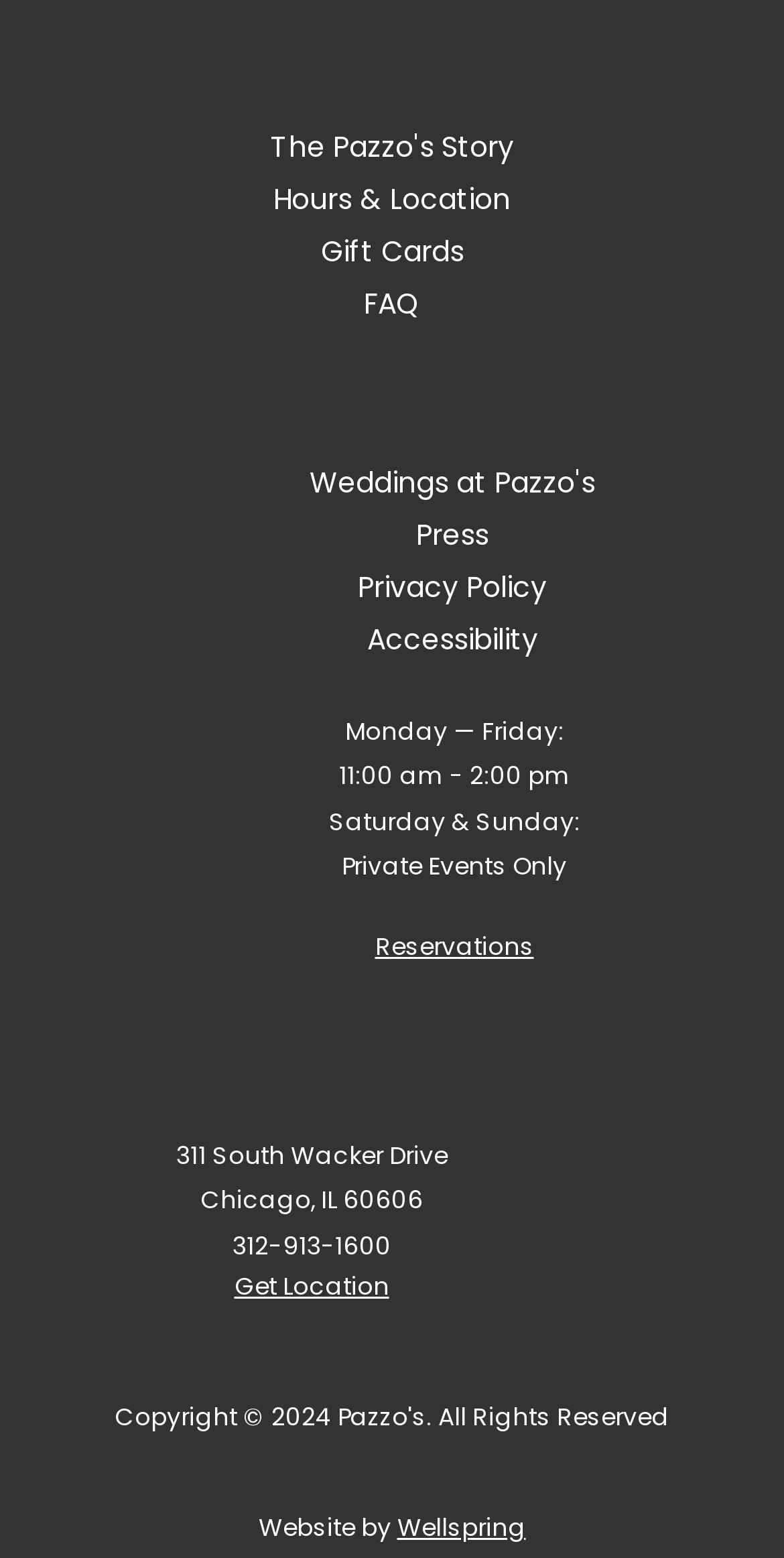Use the details in the image to answer the question thoroughly: 
What are the hours of operation on weekdays?

The hours of operation on weekdays can be found in the StaticText 'Monday — Friday:' and '11:00 am - 2:00 pm'.